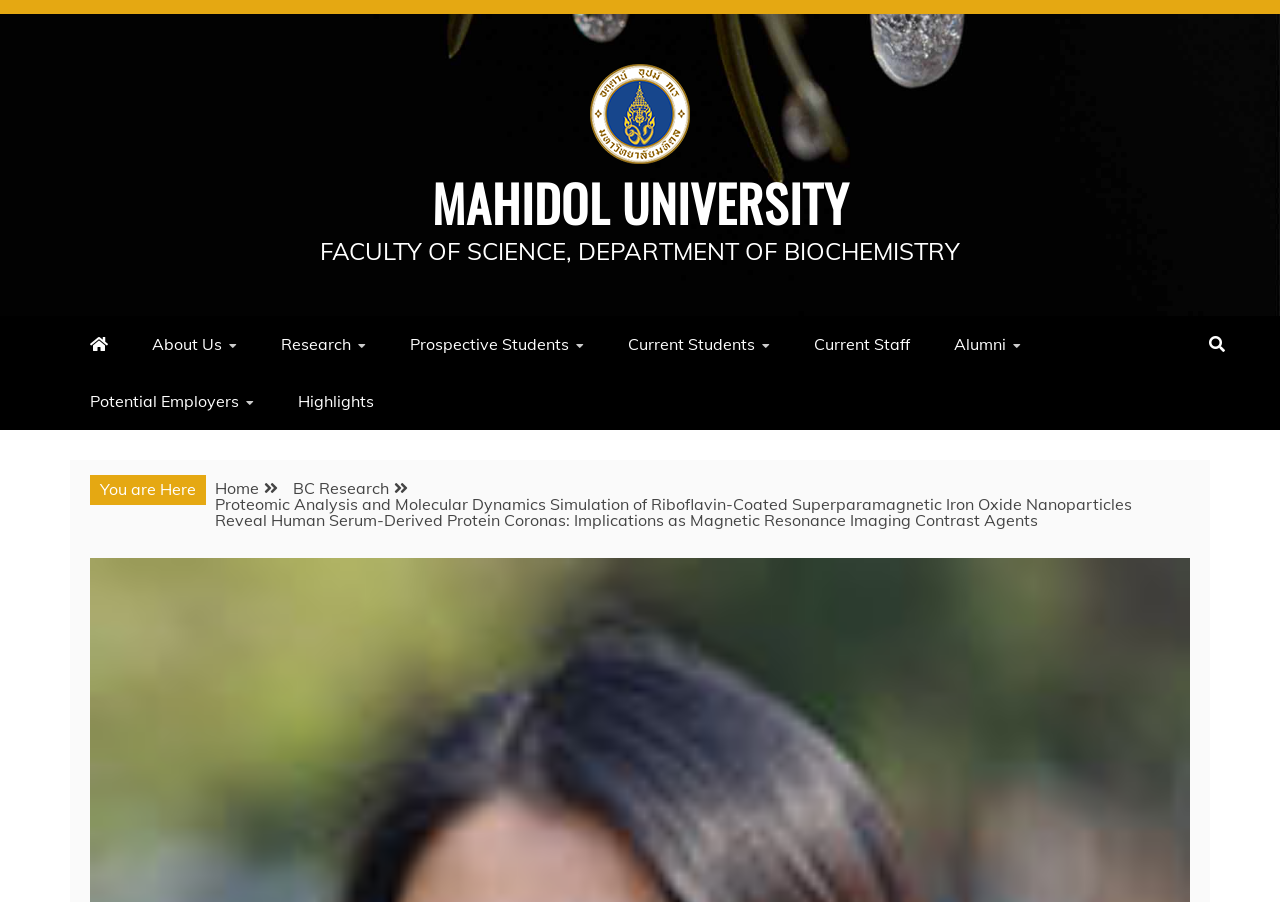Given the element description Home, specify the bounding box coordinates of the corresponding UI element in the format (top-left x, top-left y, bottom-right x, bottom-right y). All values must be between 0 and 1.

[0.168, 0.53, 0.202, 0.553]